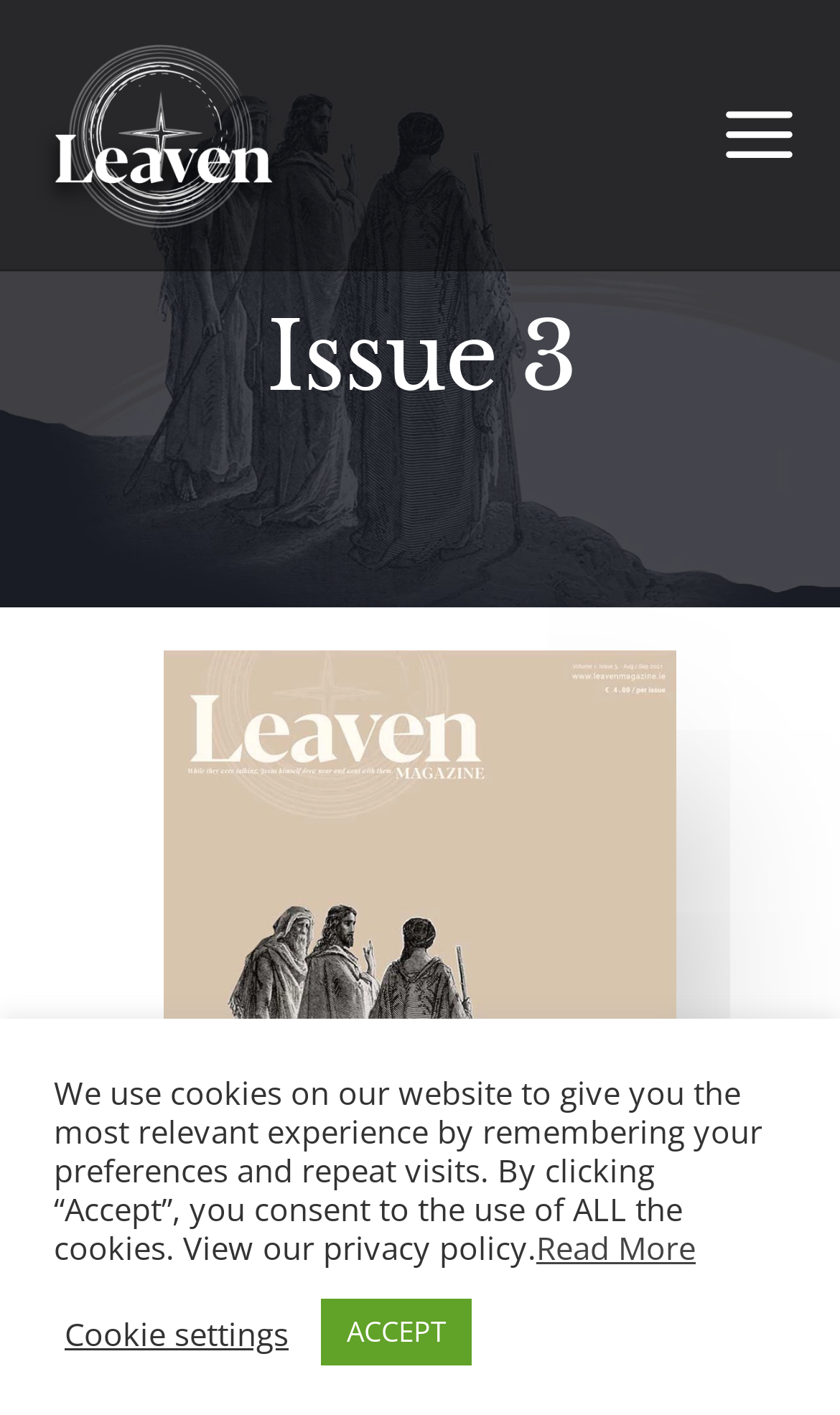Examine the image and give a thorough answer to the following question:
What is the name of the magazine?

The name of the magazine can be found in the top-left corner of the webpage, where the logo 'LEAVEN LOGO' is displayed, and also in the link 'Leaven'.